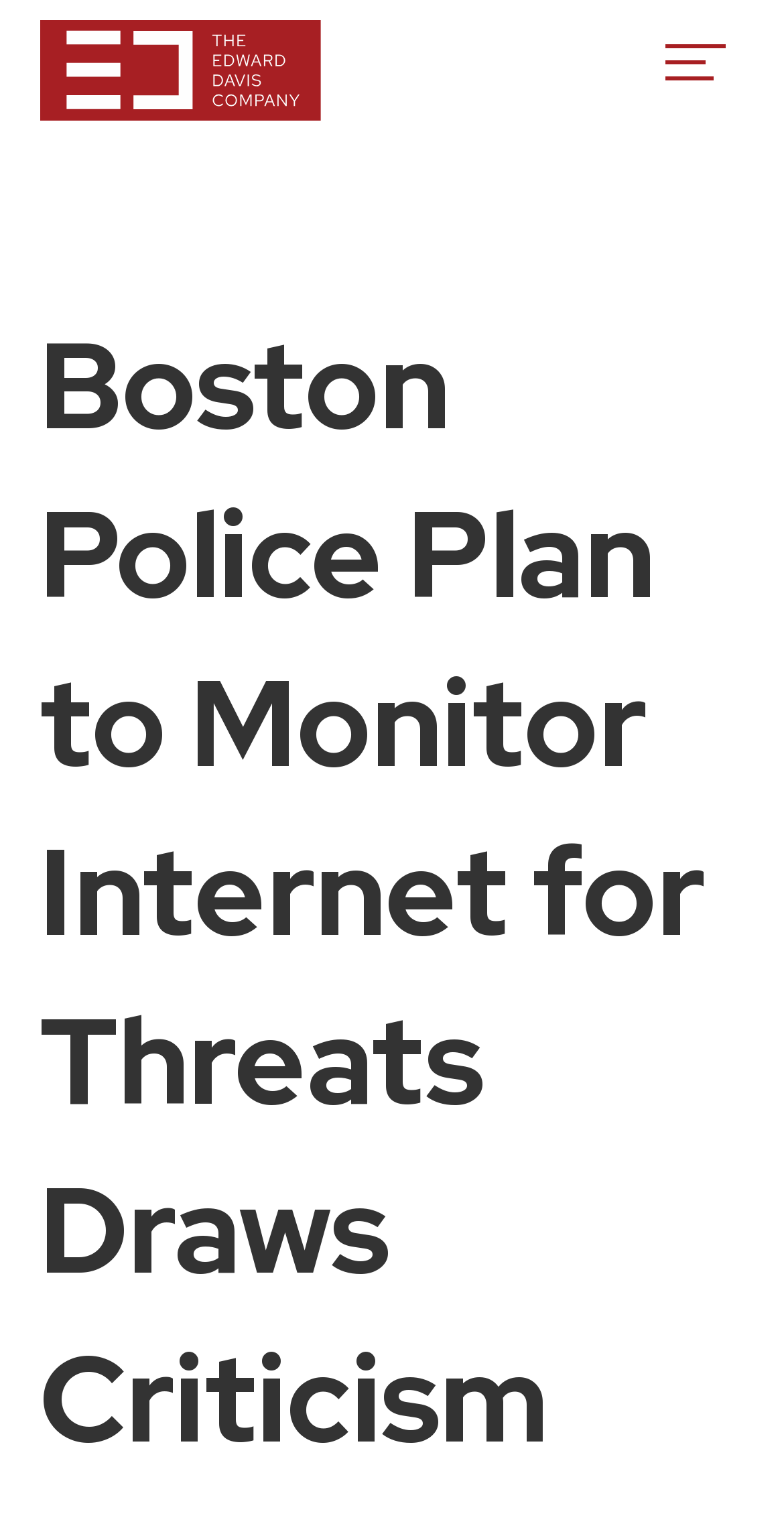Please find the main title text of this webpage.

Boston Police Plan to Monitor Internet for Threats Draws Criticism